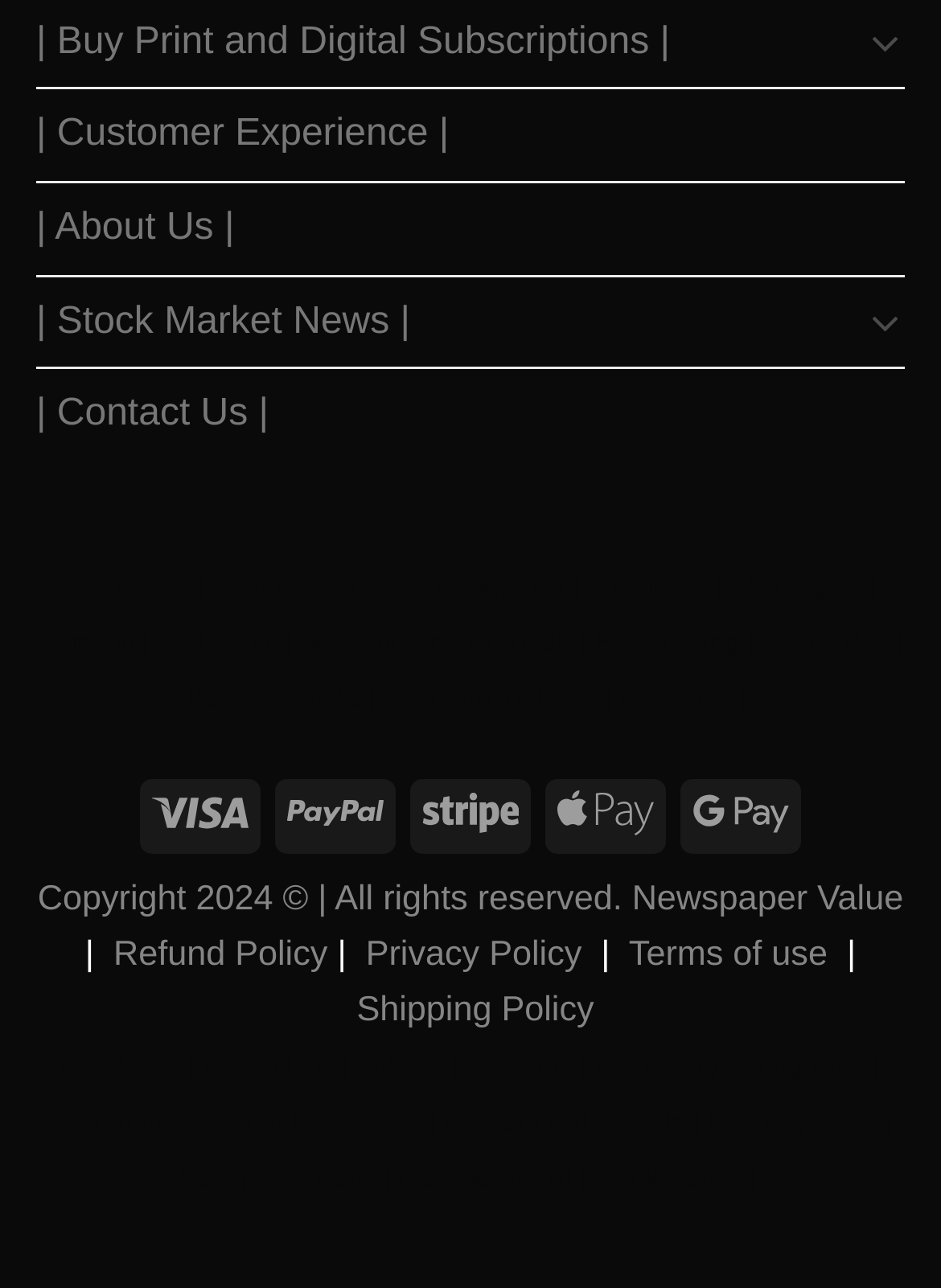Using the element description Reogocorp, predict the bounding box coordinates for the UI element. Provide the coordinates in (top-left x, top-left y, bottom-right x, bottom-right y) format with values ranging from 0 to 1.

[0.787, 0.818, 0.921, 0.84]